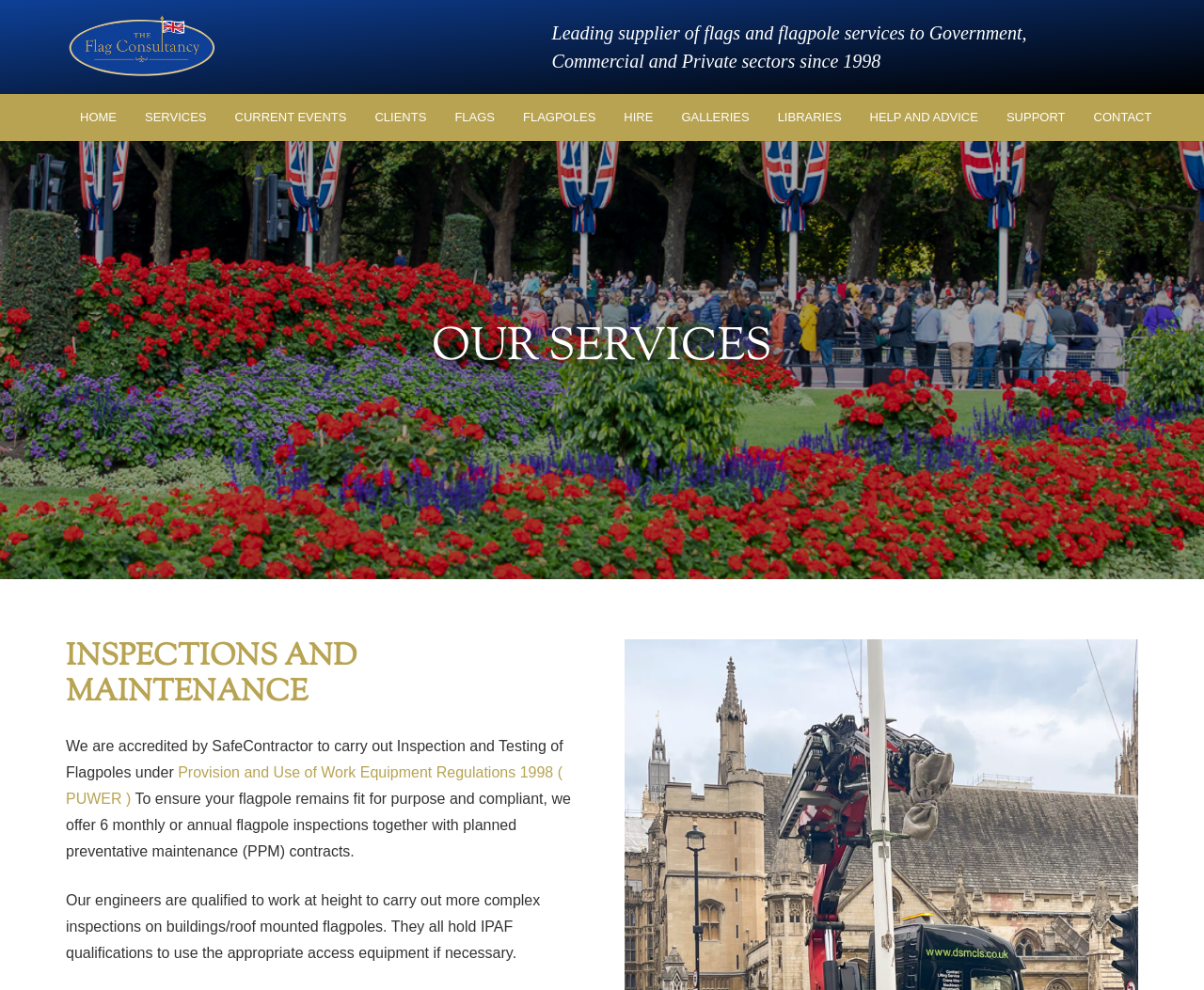What qualification do the engineers hold?
Using the image as a reference, deliver a detailed and thorough answer to the question.

The webpage states that the engineers are qualified to work at height to carry out more complex inspections on buildings/roof mounted flagpoles, and they all hold IPAF qualifications to use the appropriate access equipment if necessary, as stated in the StaticText element with OCR text 'Our engineers are qualified to work at height to carry out more complex inspections on buildings/roof mounted flagpoles. They all hold IPAF qualifications to use the appropriate access equipment if necessary.'.